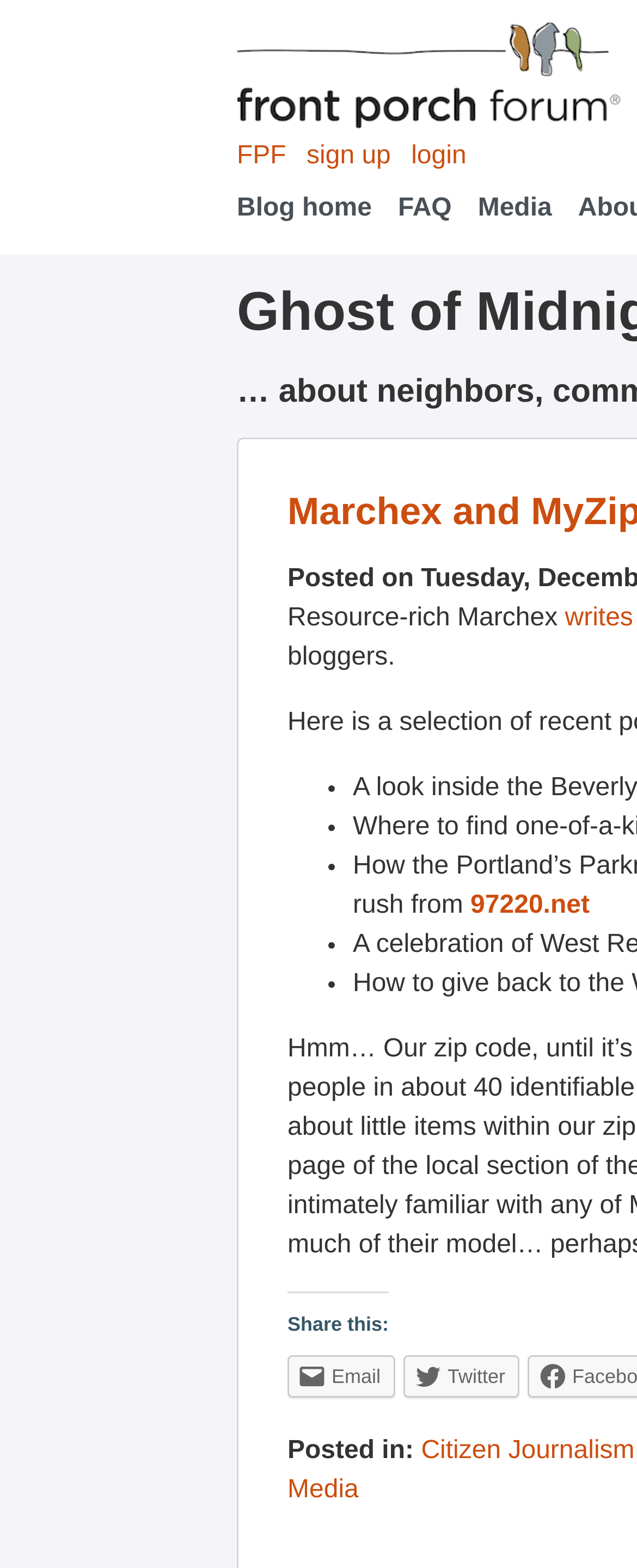What is the purpose of the 'Share this:' section?
Refer to the image and give a detailed response to the question.

The 'Share this:' section is a heading element followed by link elements with descriptions ' Email' and ' Twitter'. This suggests that the purpose of this section is to allow users to share the content on social media platforms.